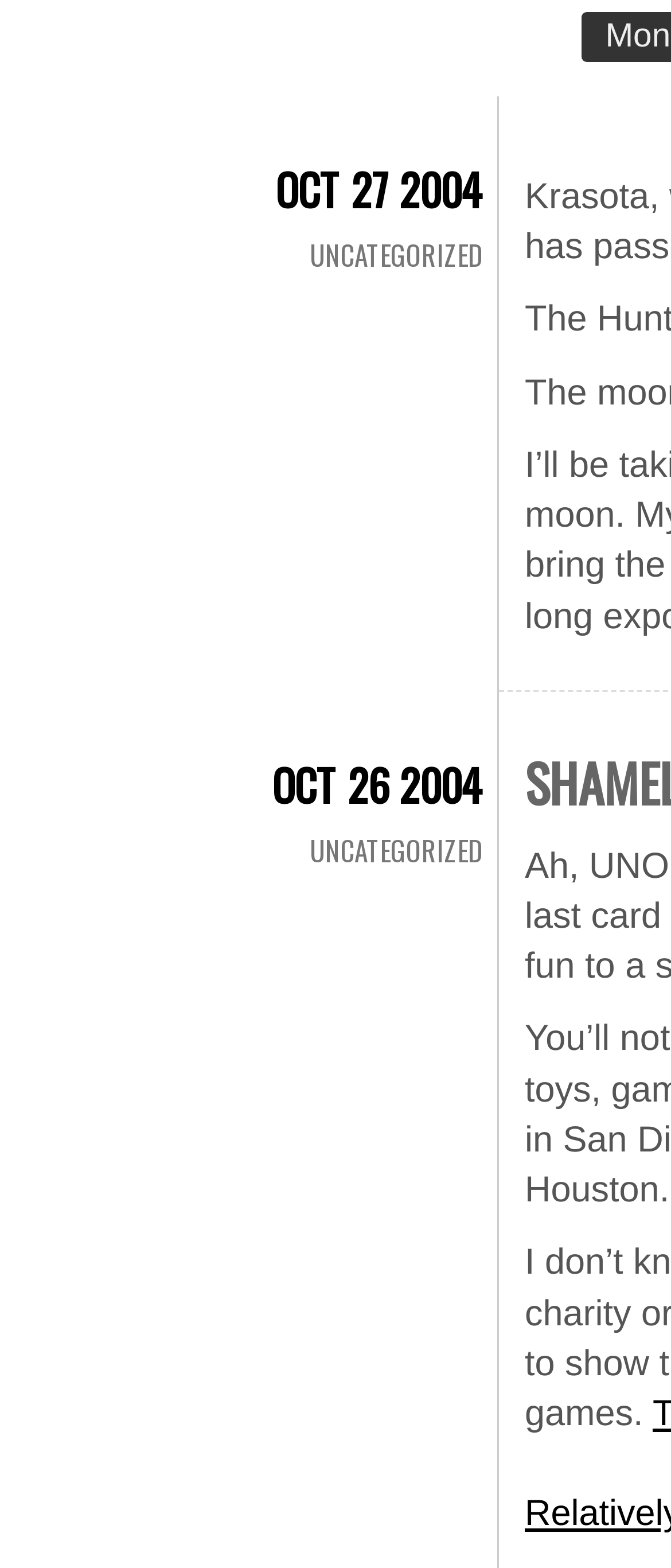Using the webpage screenshot and the element description Uncategorized, determine the bounding box coordinates. Specify the coordinates in the format (top-left x, top-left y, bottom-right x, bottom-right y) with values ranging from 0 to 1.

[0.462, 0.529, 0.721, 0.555]